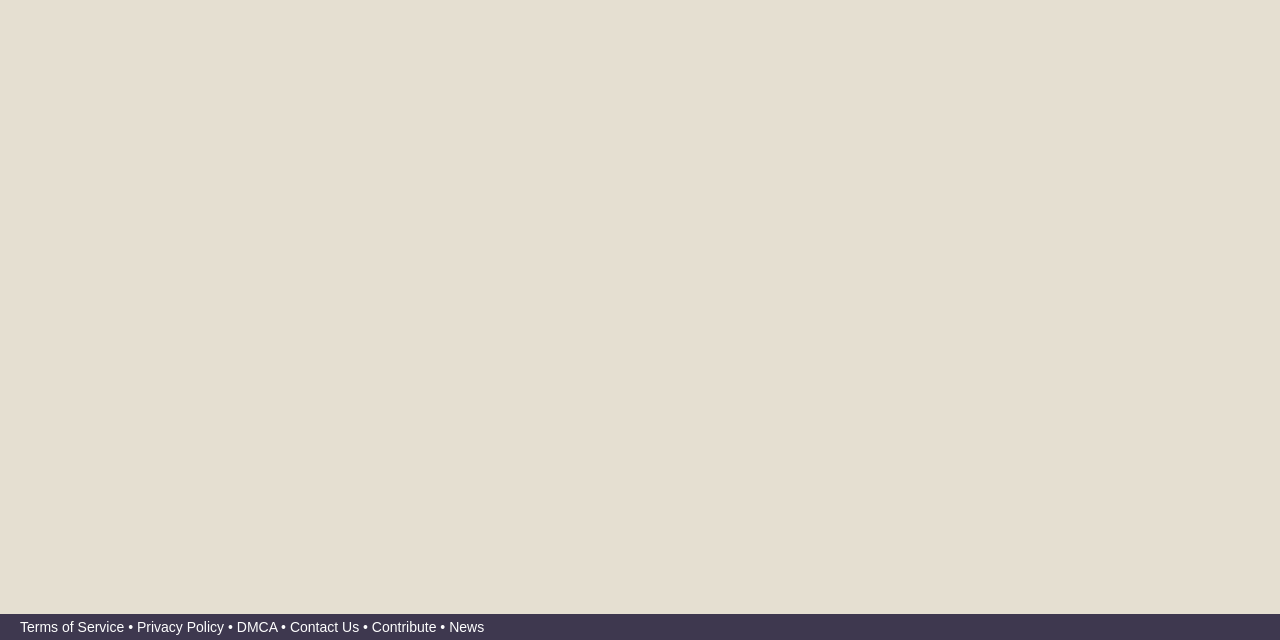Locate the UI element that matches the description DMCA in the webpage screenshot. Return the bounding box coordinates in the format (top-left x, top-left y, bottom-right x, bottom-right y), with values ranging from 0 to 1.

[0.185, 0.967, 0.217, 0.992]